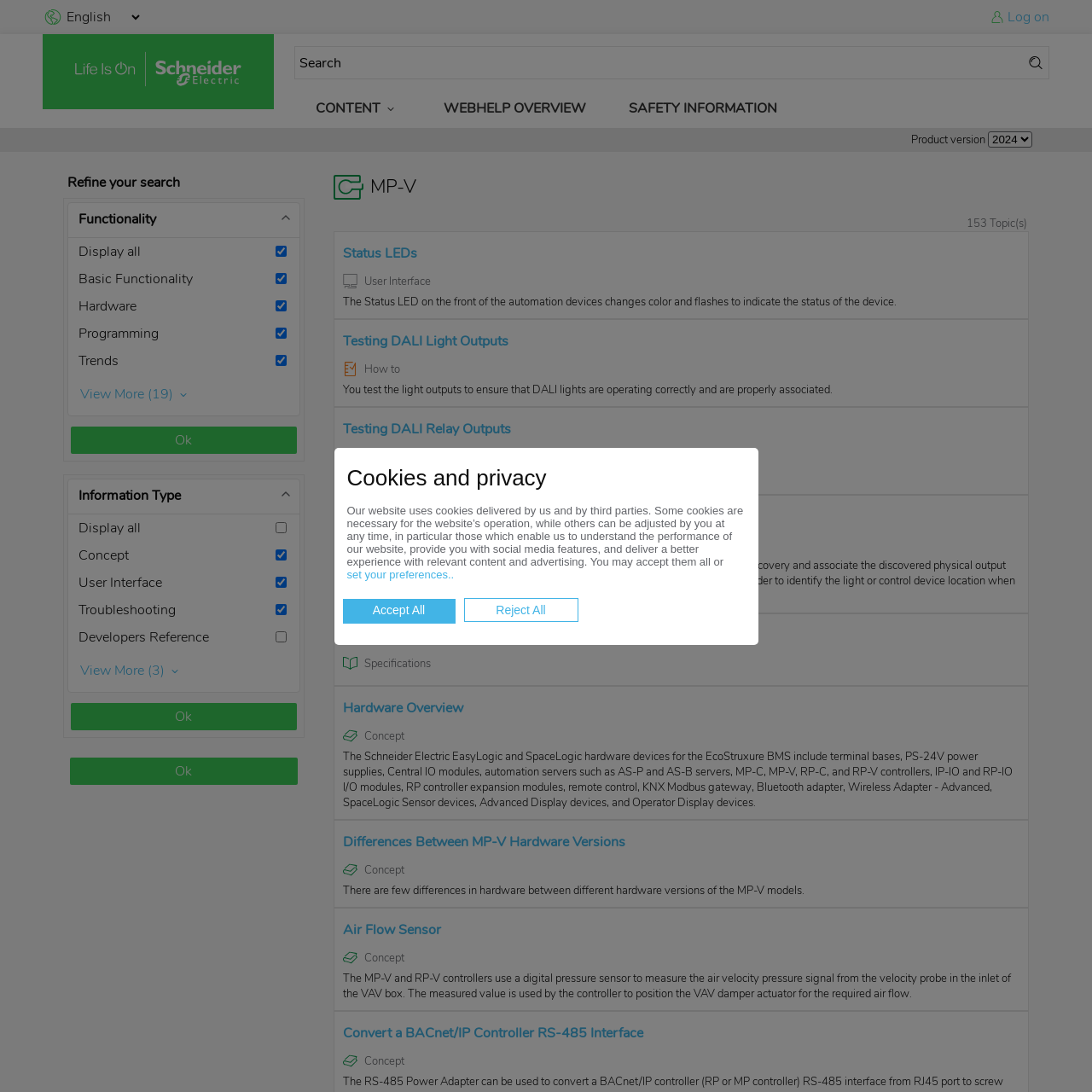Please give a short response to the question using one word or a phrase:
What is the purpose of the 'Search' textbox?

To search content